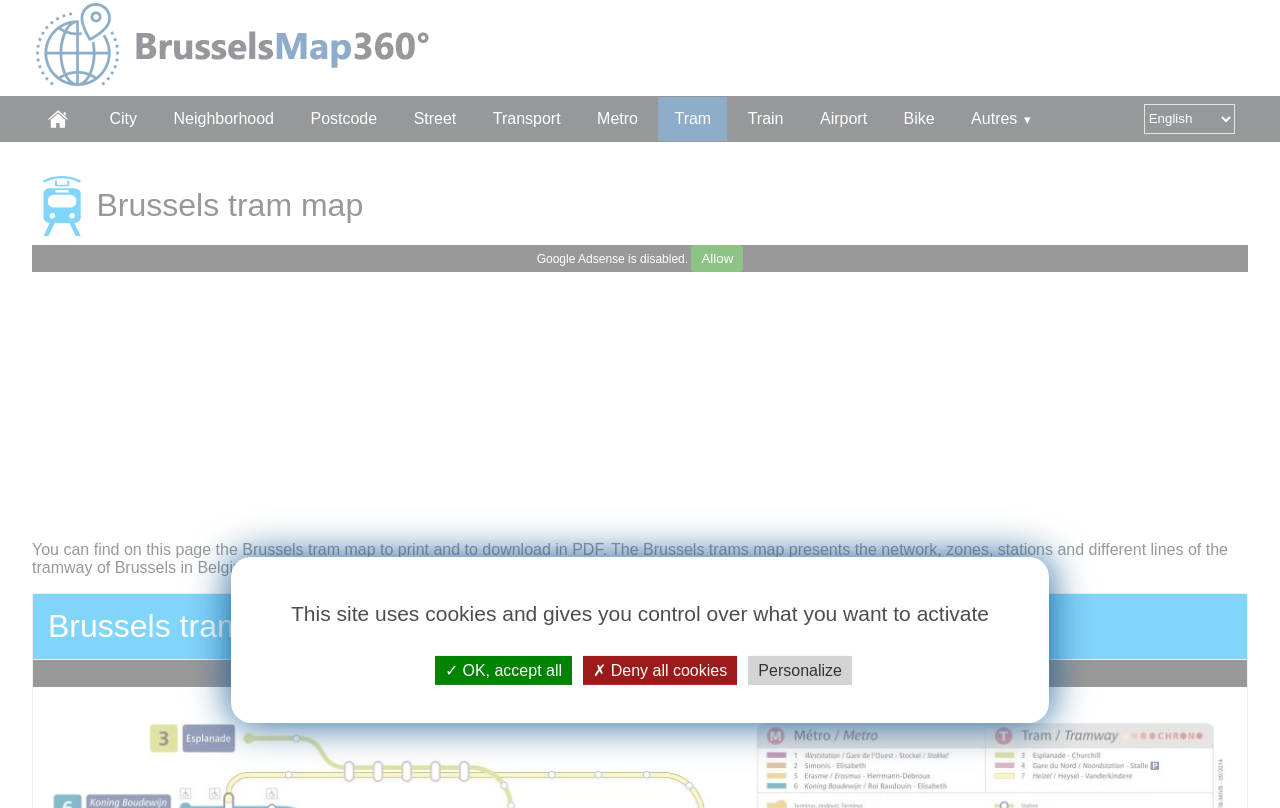Please find the bounding box coordinates of the element's region to be clicked to carry out this instruction: "Read about Nintendo YouTube Channel Removes Original Switch Reveal Video".

None